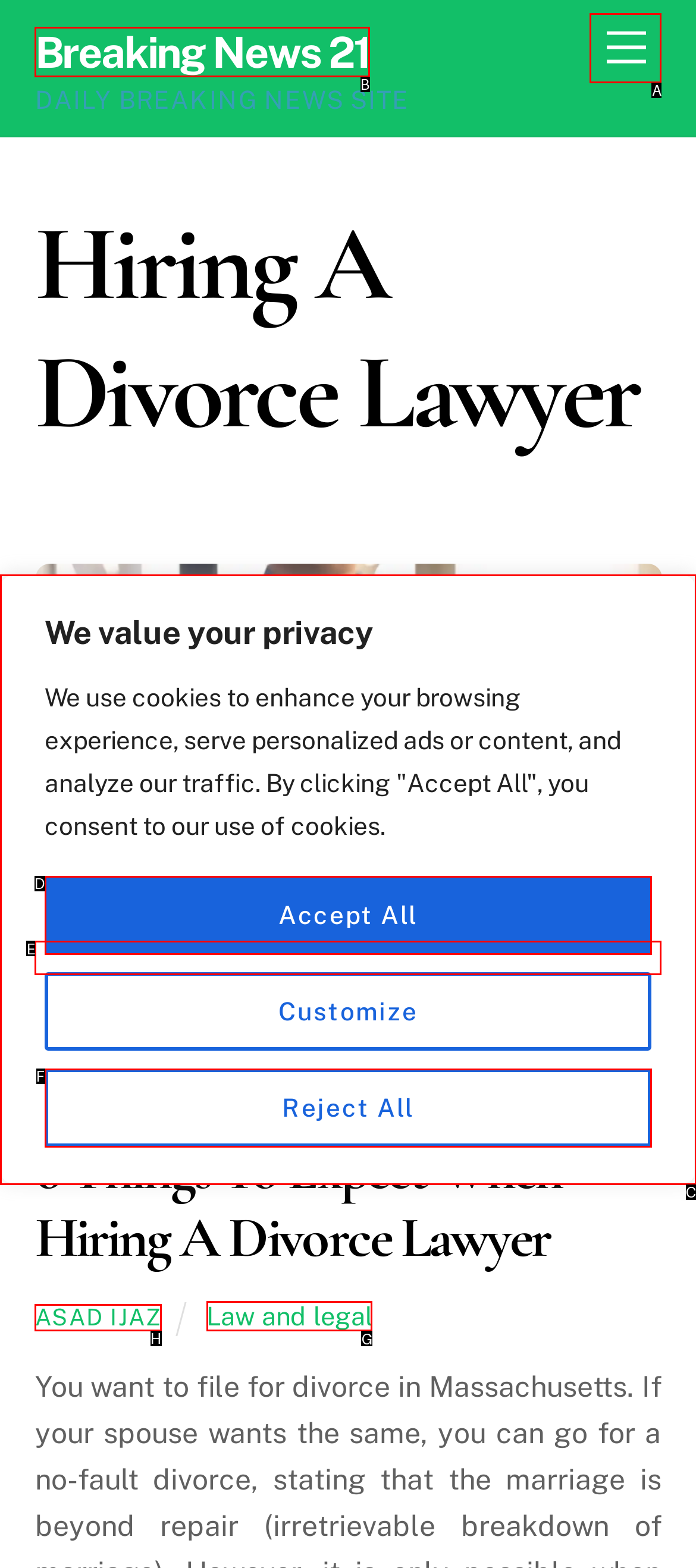Identify the correct UI element to click on to achieve the task: View the 'Law and legal' category. Provide the letter of the appropriate element directly from the available choices.

G